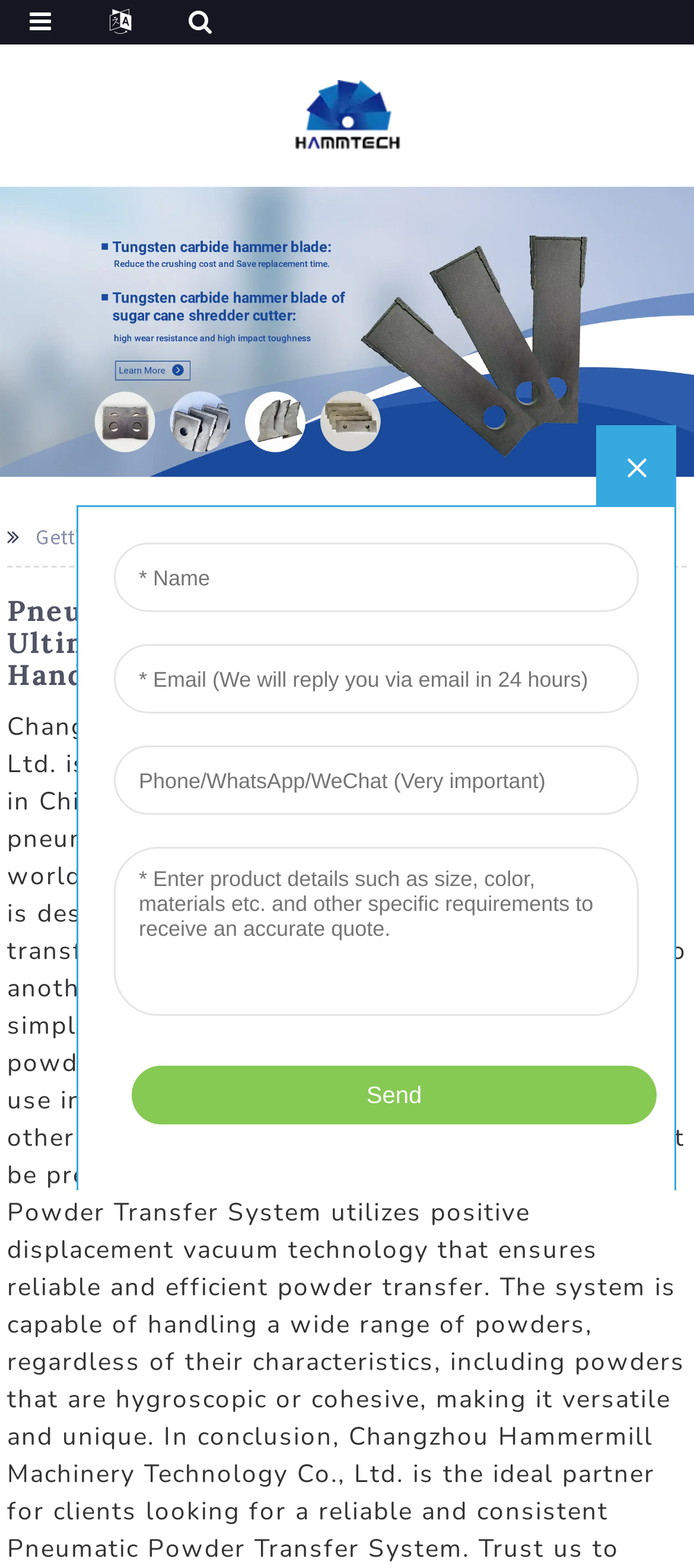Using the format (top-left x, top-left y, bottom-right x, bottom-right y), provide the bounding box coordinates for the described UI element. All values should be floating point numbers between 0 and 1: alt="Hammer Blade"

[0.0, 0.199, 1.0, 0.22]